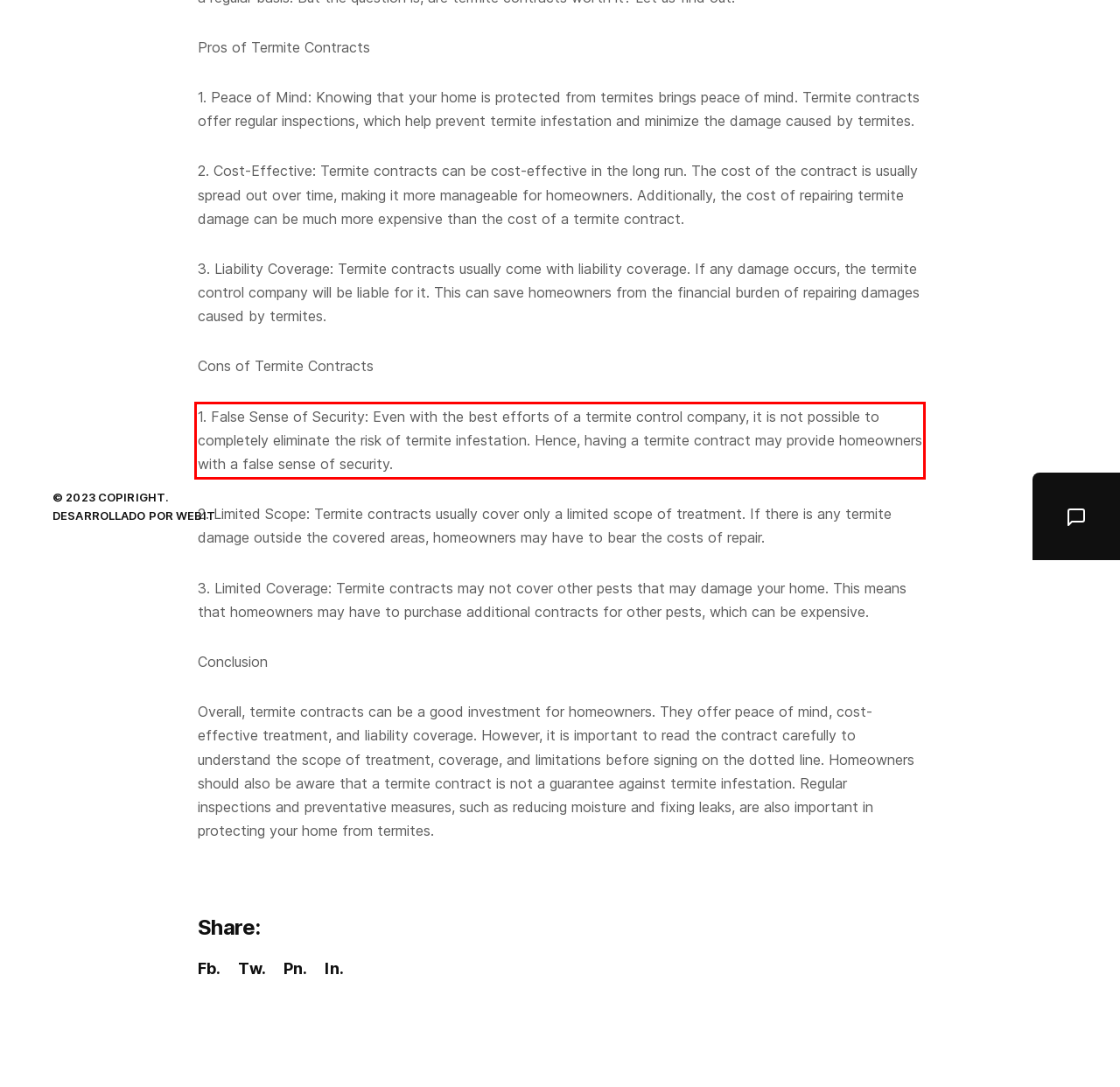Observe the screenshot of the webpage, locate the red bounding box, and extract the text content within it.

1. False Sense of Security: Even with the best efforts of a termite control company, it is not possible to completely eliminate the risk of termite infestation. Hence, having a termite contract may provide homeowners with a false sense of security.